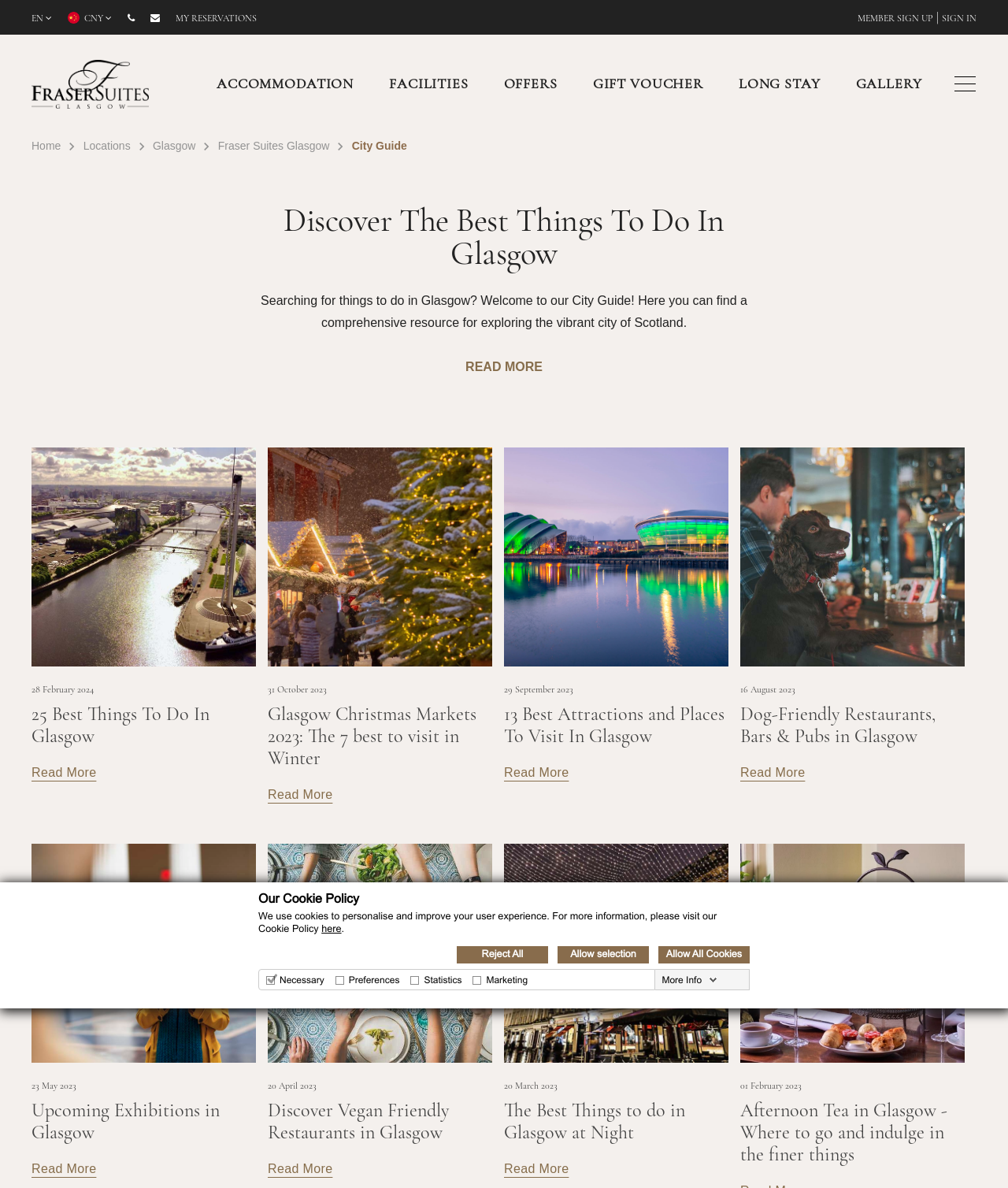Please provide the main heading of the webpage content.

Discover The Best Things To Do In Glasgow